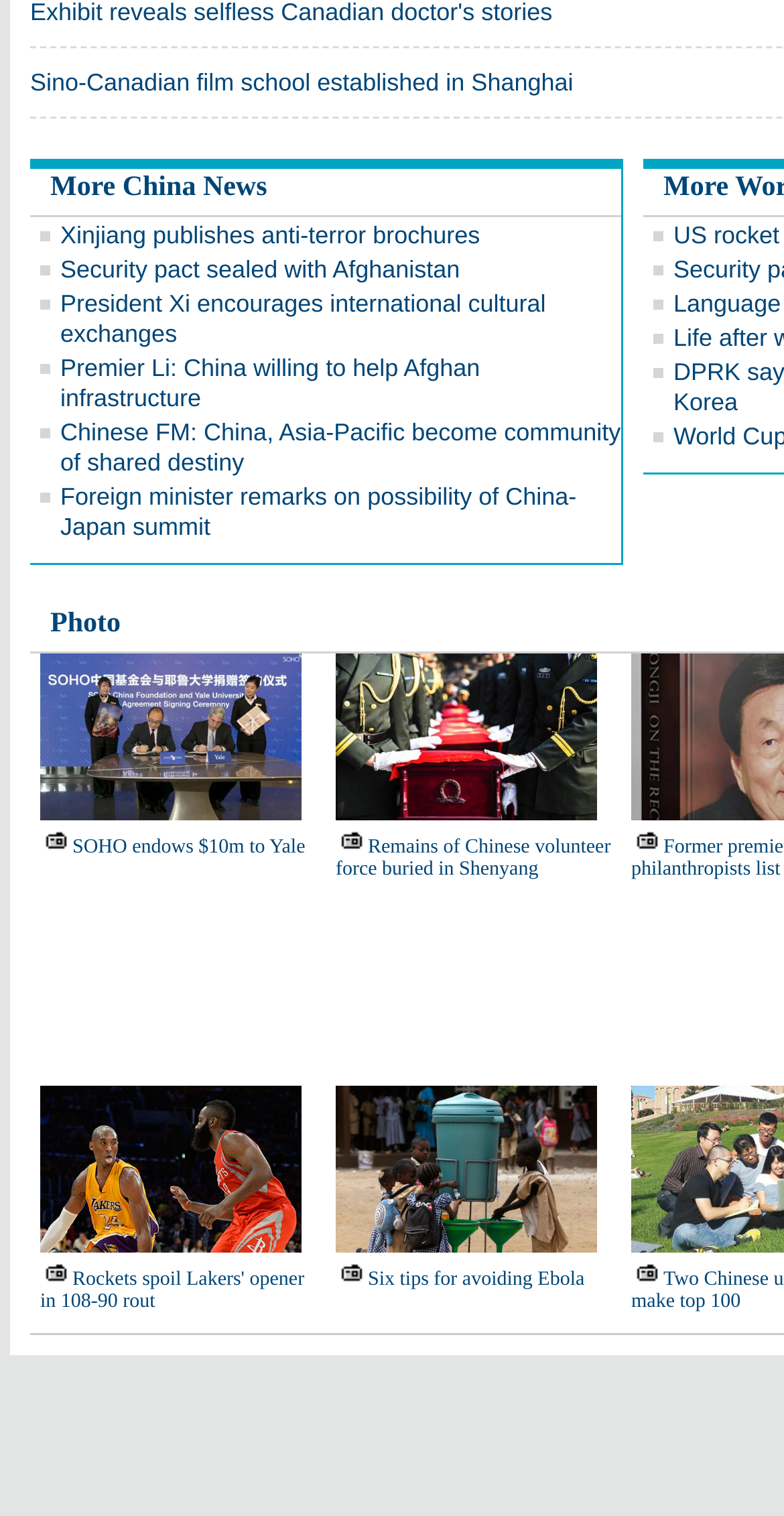Determine the bounding box coordinates of the section to be clicked to follow the instruction: "Learn about President Xi's encouragement of international cultural exchanges". The coordinates should be given as four float numbers between 0 and 1, formatted as [left, top, right, bottom].

[0.077, 0.191, 0.696, 0.23]